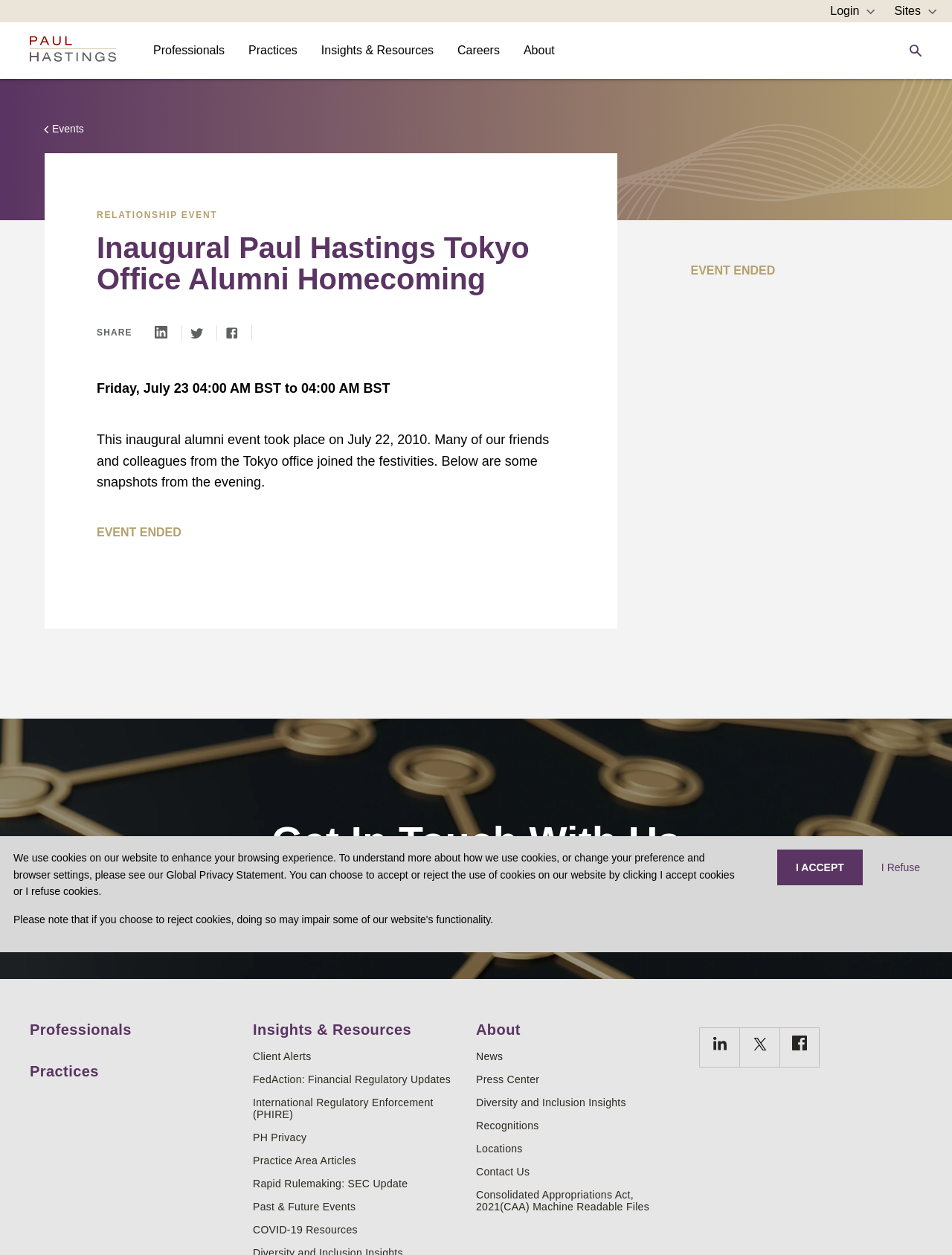Please predict the bounding box coordinates of the element's region where a click is necessary to complete the following instruction: "Search for something". The coordinates should be represented by four float numbers between 0 and 1, i.e., [left, top, right, bottom].

[0.945, 0.029, 0.969, 0.052]